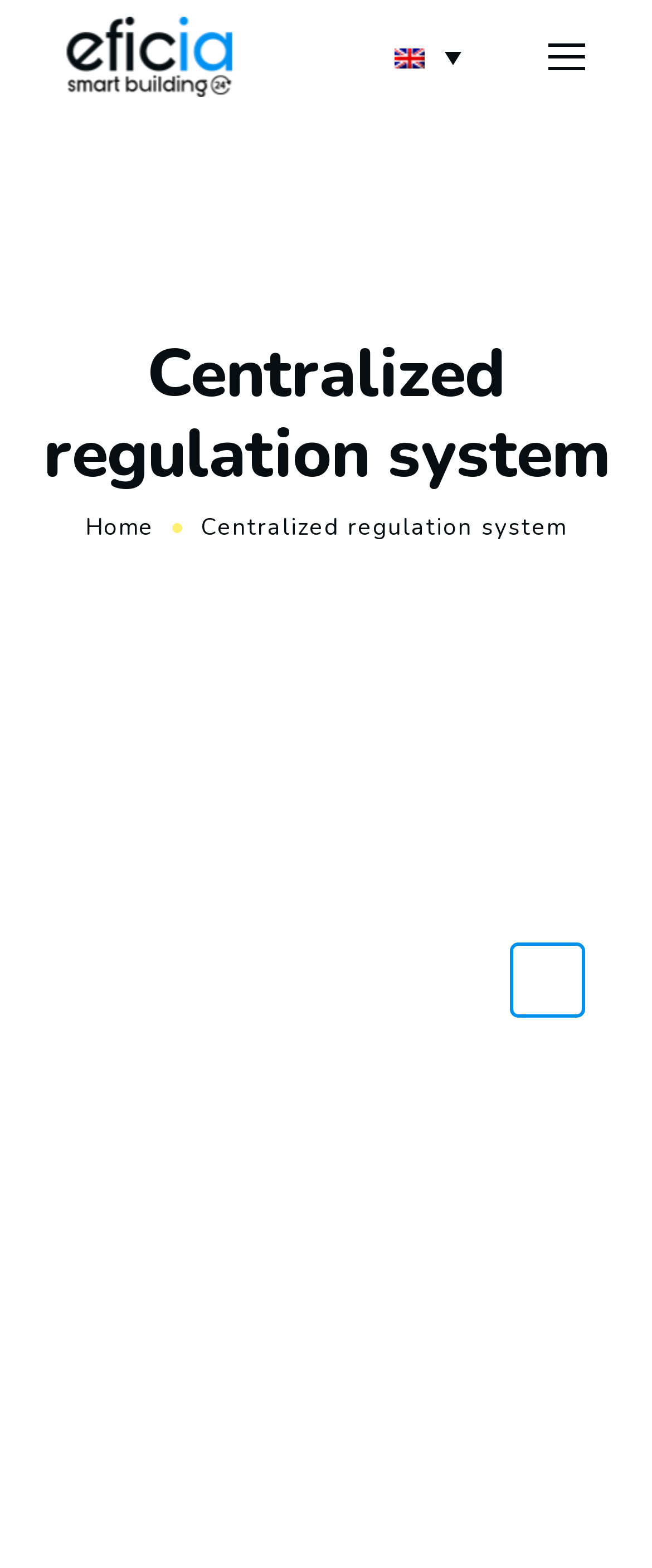Answer the question with a brief word or phrase:
What can be tracked with a BMS?

energy consumption data